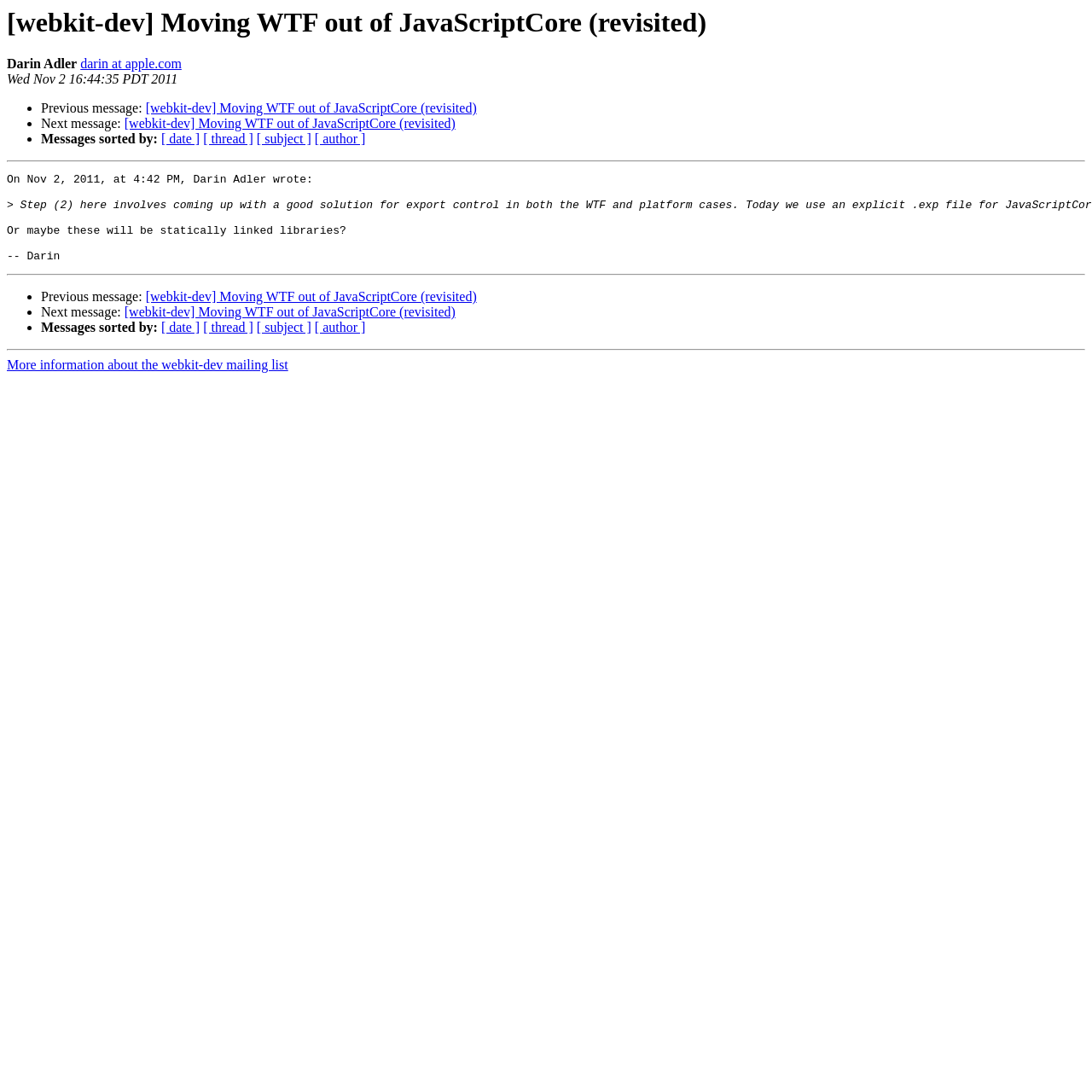What is the date of the message?
Please provide a single word or phrase in response based on the screenshot.

Wed Nov 2 16:44:35 PDT 2011